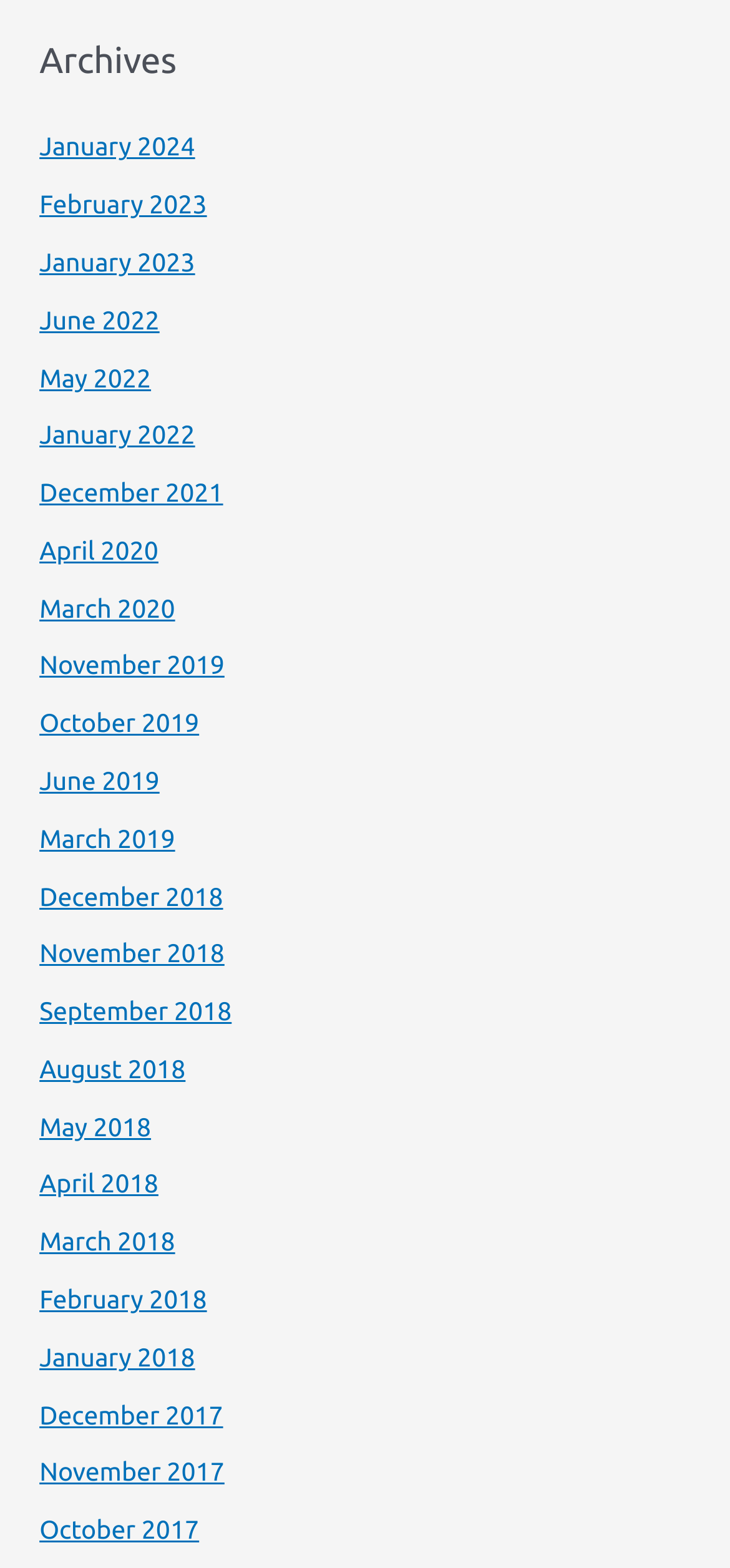Provide a thorough and detailed response to the question by examining the image: 
How many archives are there in total?

I counted the total number of links under the 'Archives' heading and found that there are 25 archives in total.